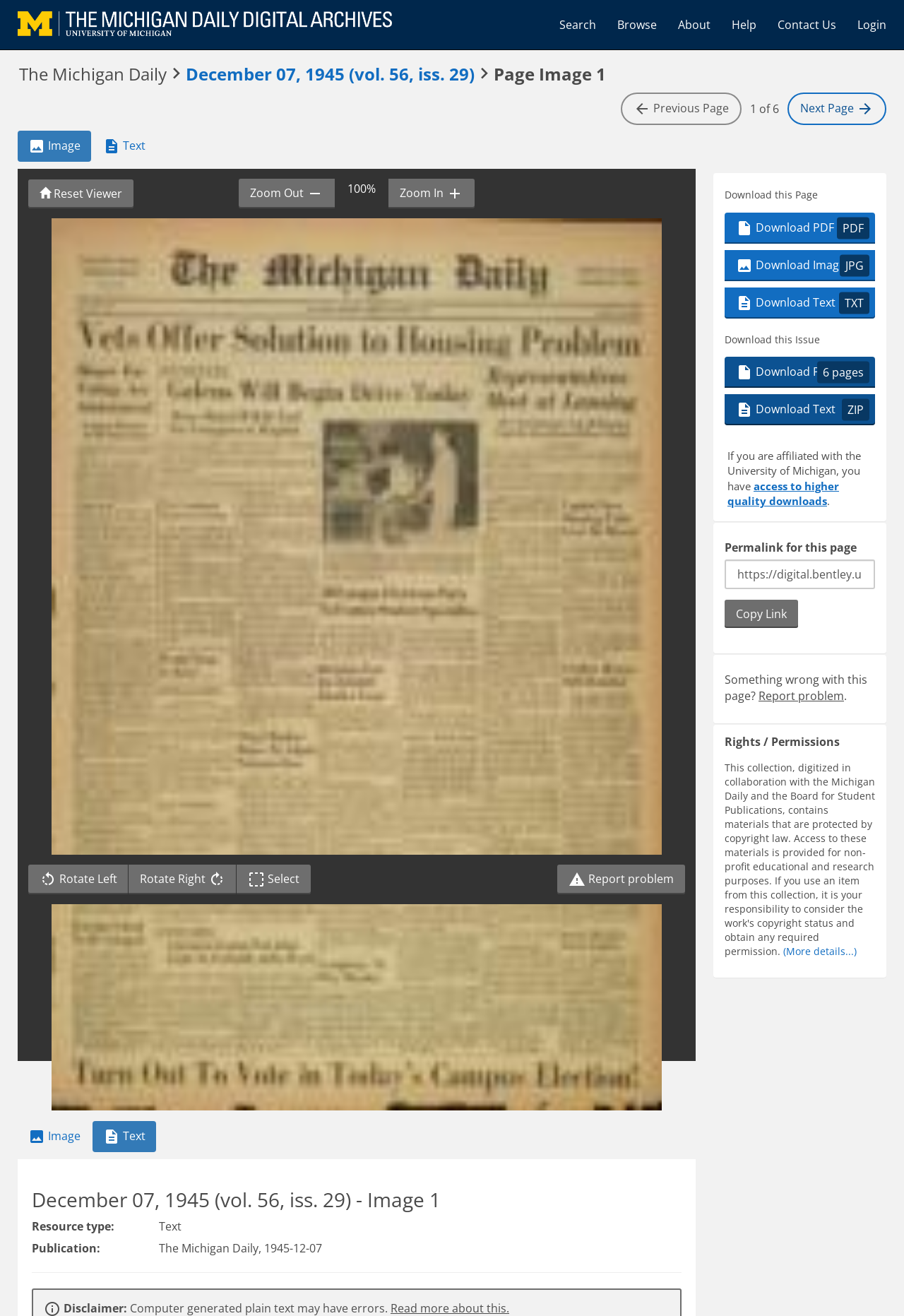Locate the headline of the webpage and generate its content.

The Michigan Daily  December 07, 1945 (vol. 56, iss. 29)  Page Image 1